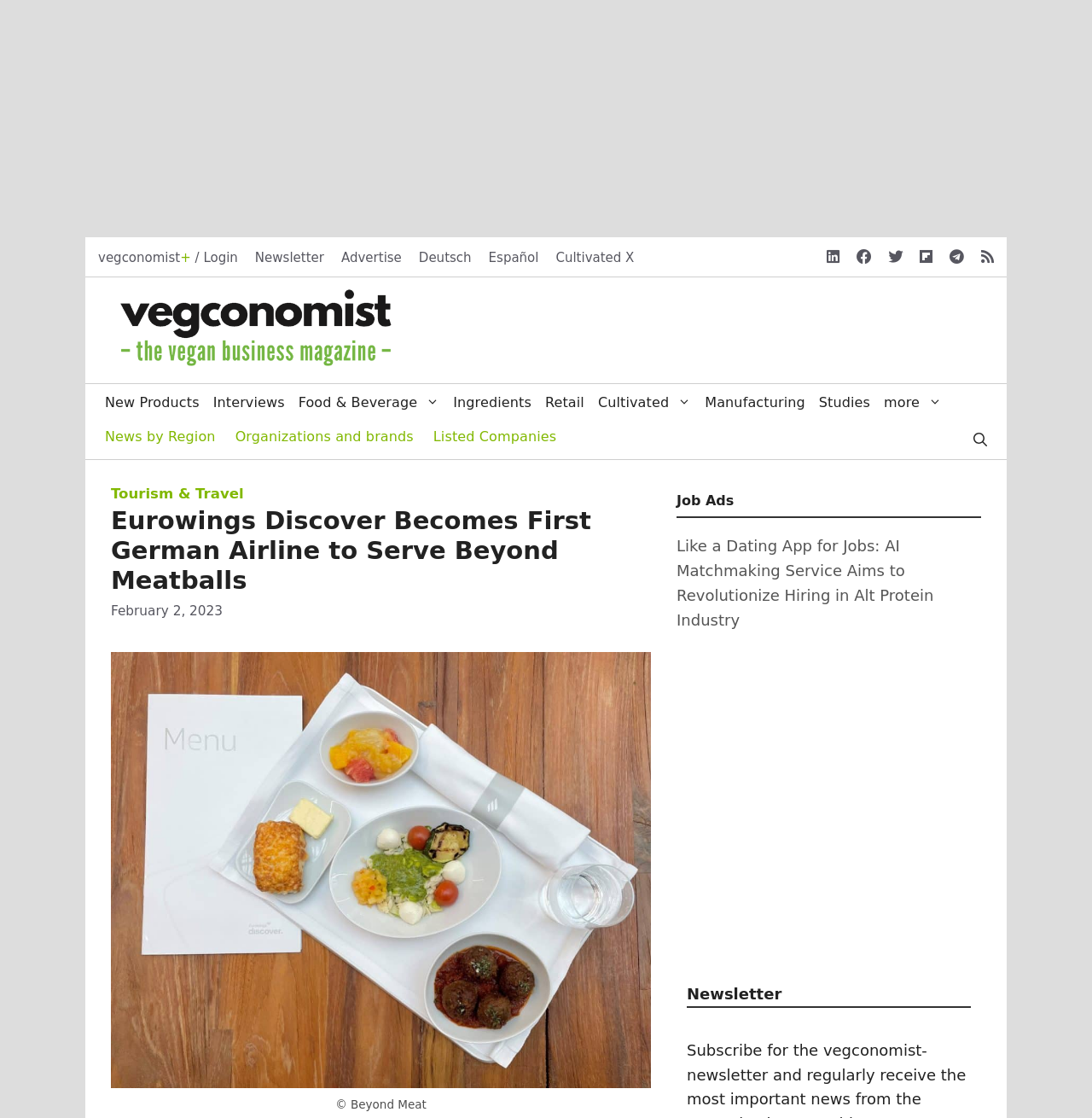Could you highlight the region that needs to be clicked to execute the instruction: "View the newsletter"?

[0.629, 0.882, 0.889, 0.901]